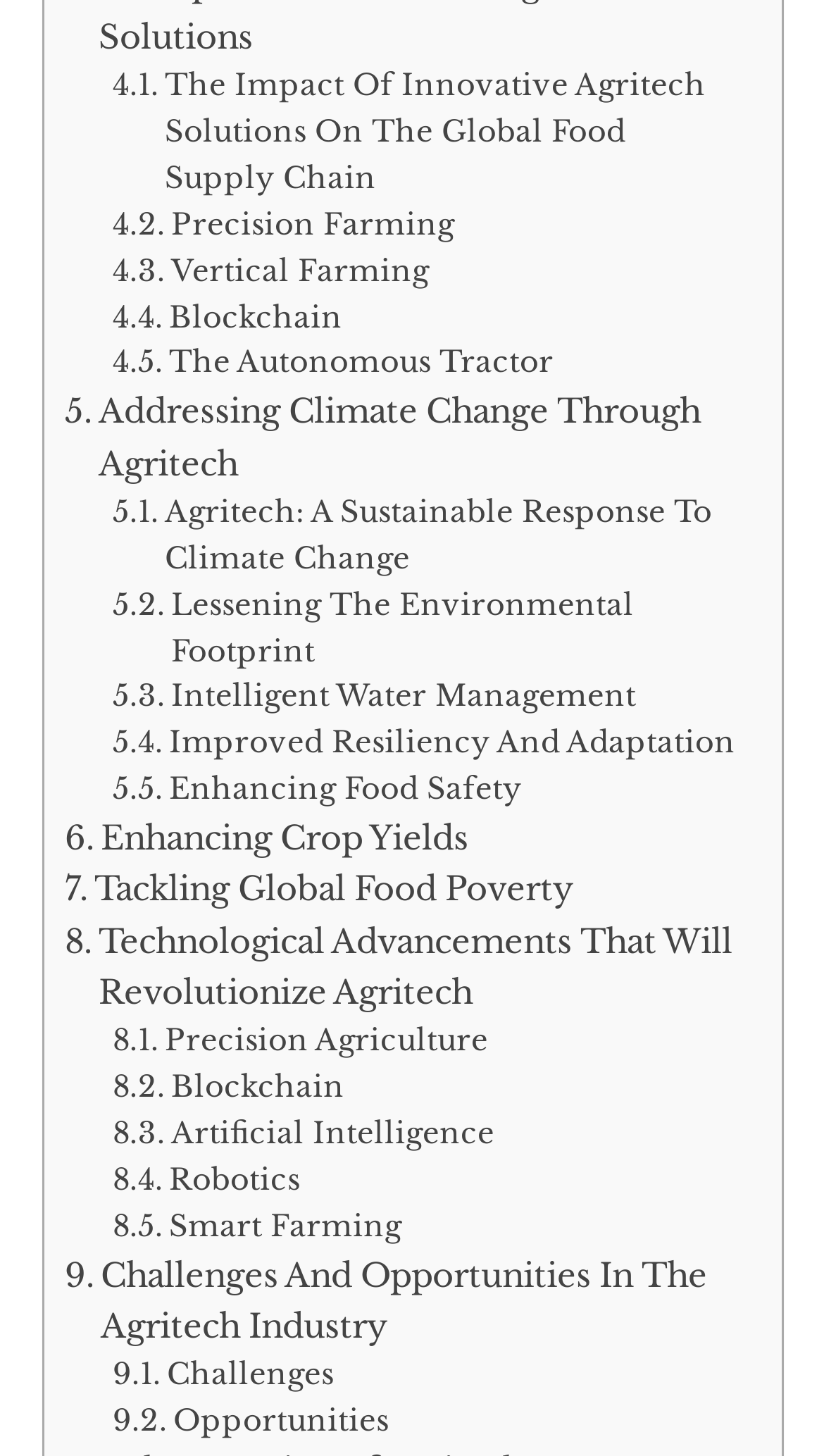Identify the bounding box coordinates of the region I need to click to complete this instruction: "Learn about Vertical Farming".

[0.137, 0.171, 0.521, 0.202]